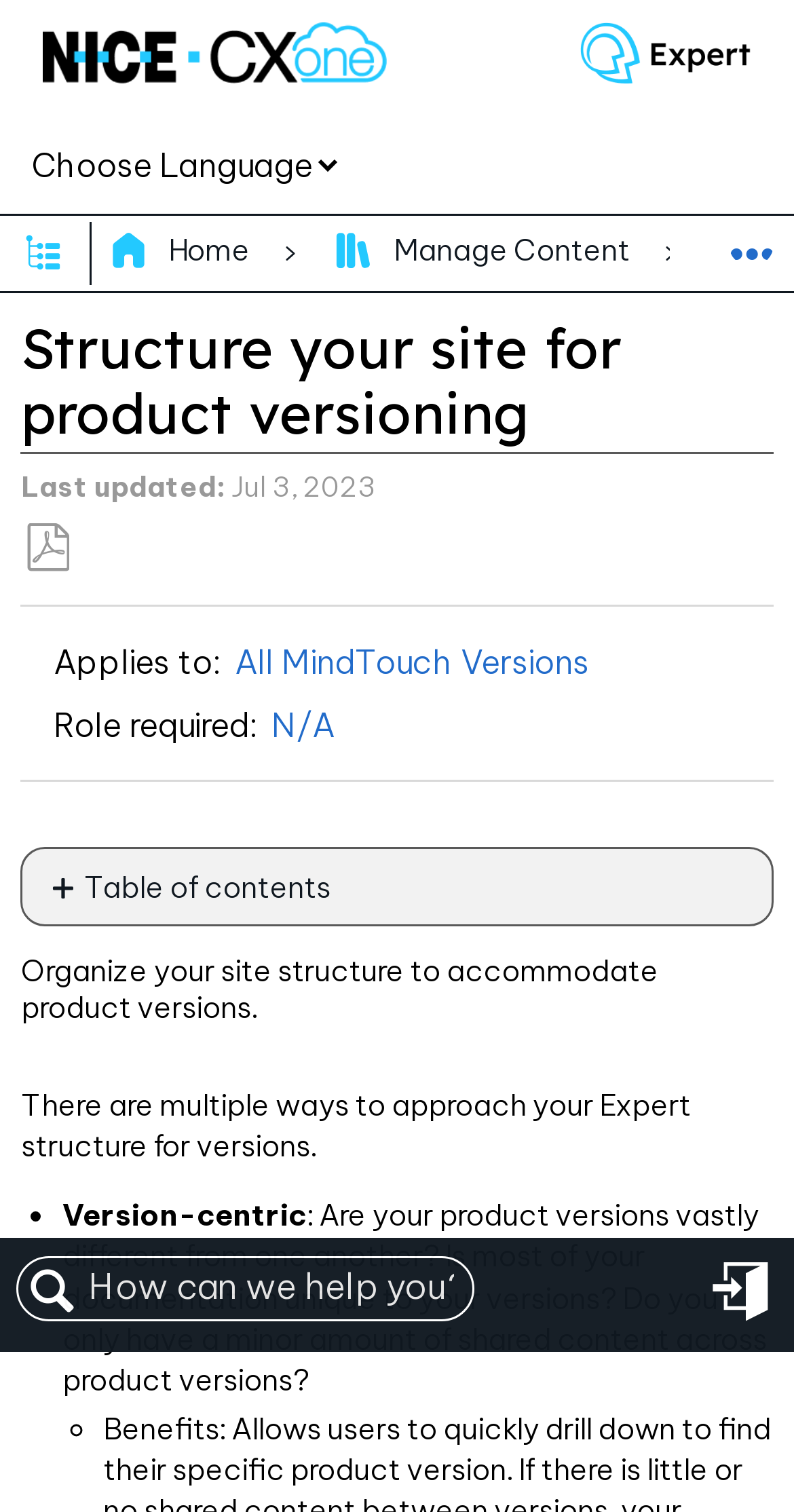Based on the image, please elaborate on the answer to the following question:
What is the date mentioned as the last updated date?

I found the answer by looking at the description list element, which includes a term 'Last updated' and a detail 'Jul 3, 2023'.